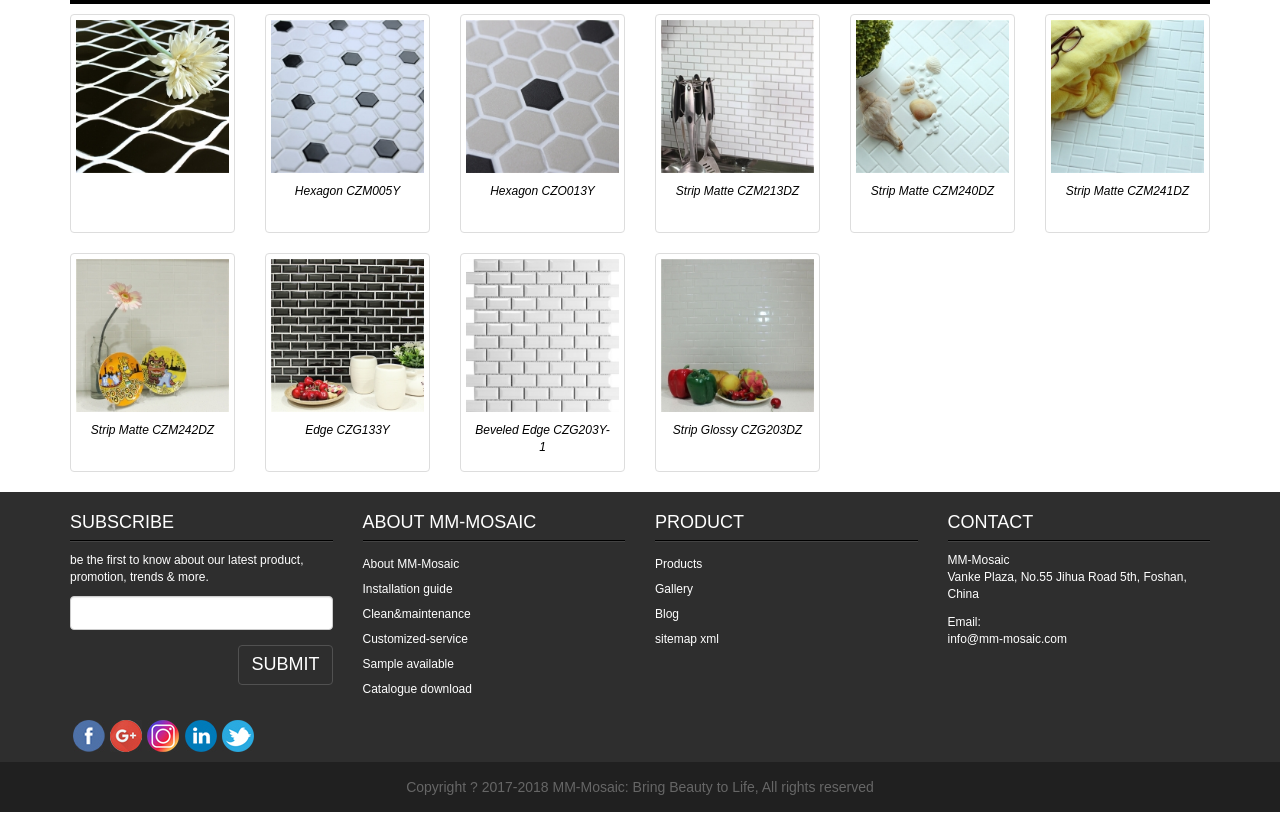Based on the element description, predict the bounding box coordinates (top-left x, top-left y, bottom-right x, bottom-right y) for the UI element in the screenshot: Edge CZG133Y

[0.218, 0.514, 0.325, 0.557]